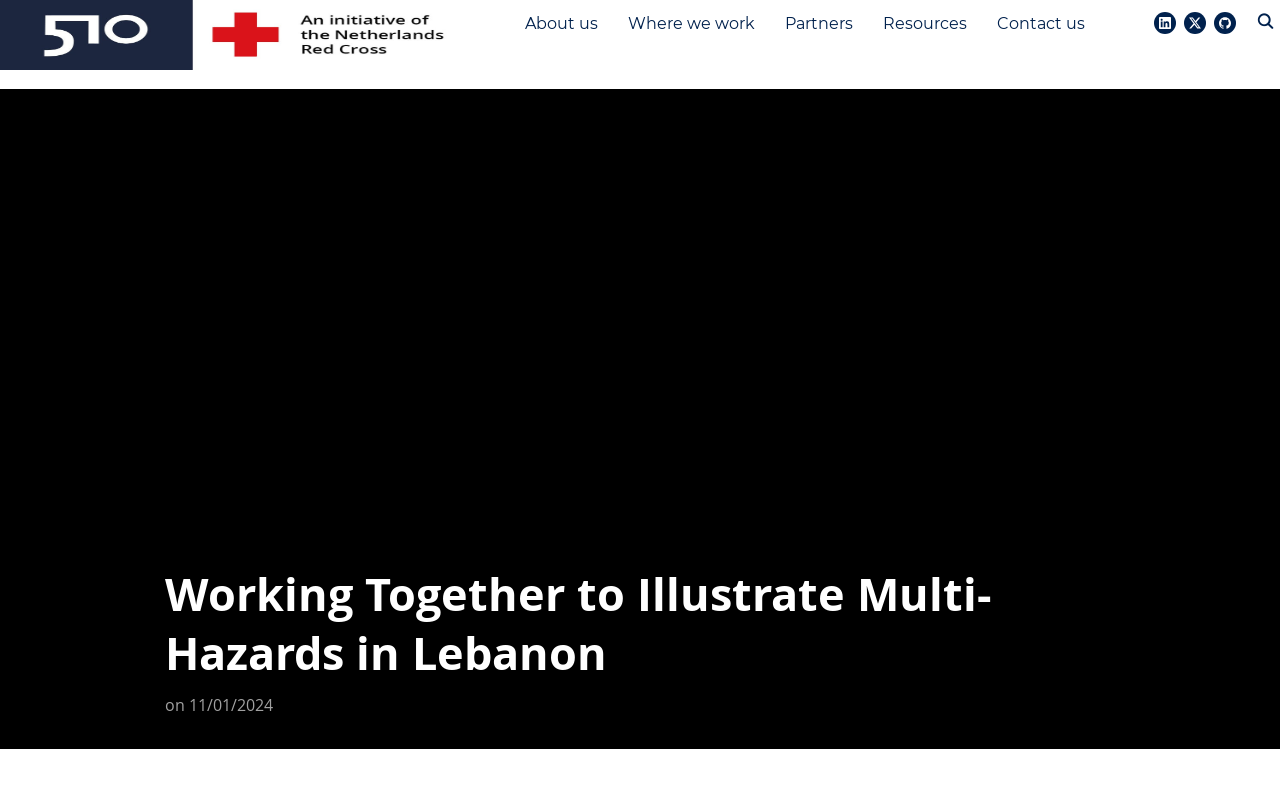Provide the bounding box coordinates for the area that should be clicked to complete the instruction: "Contact us".

[0.705, 0.006, 0.774, 0.052]